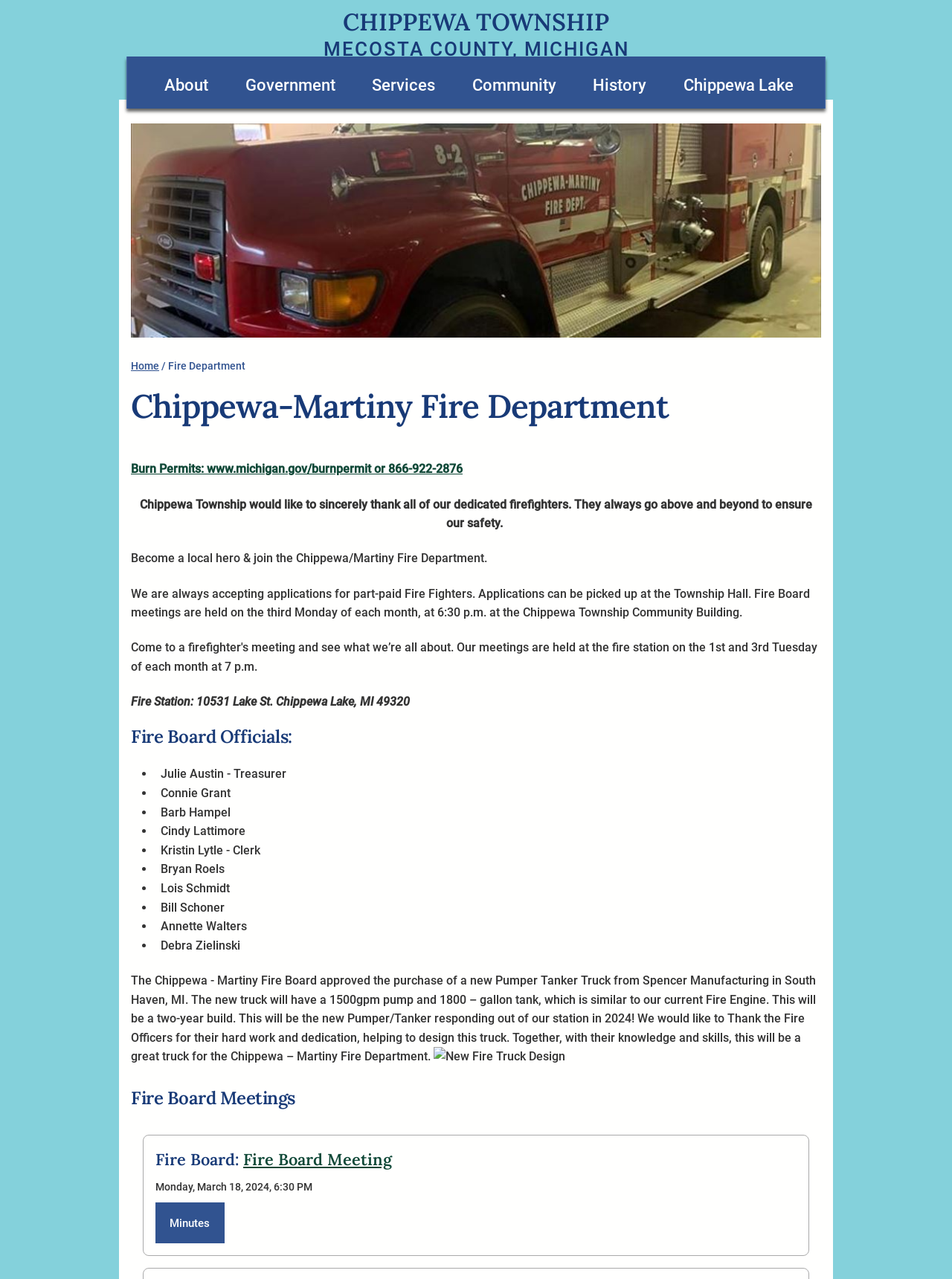Locate the coordinates of the bounding box for the clickable region that fulfills this instruction: "View Fire Board Meeting details".

[0.255, 0.898, 0.412, 0.914]